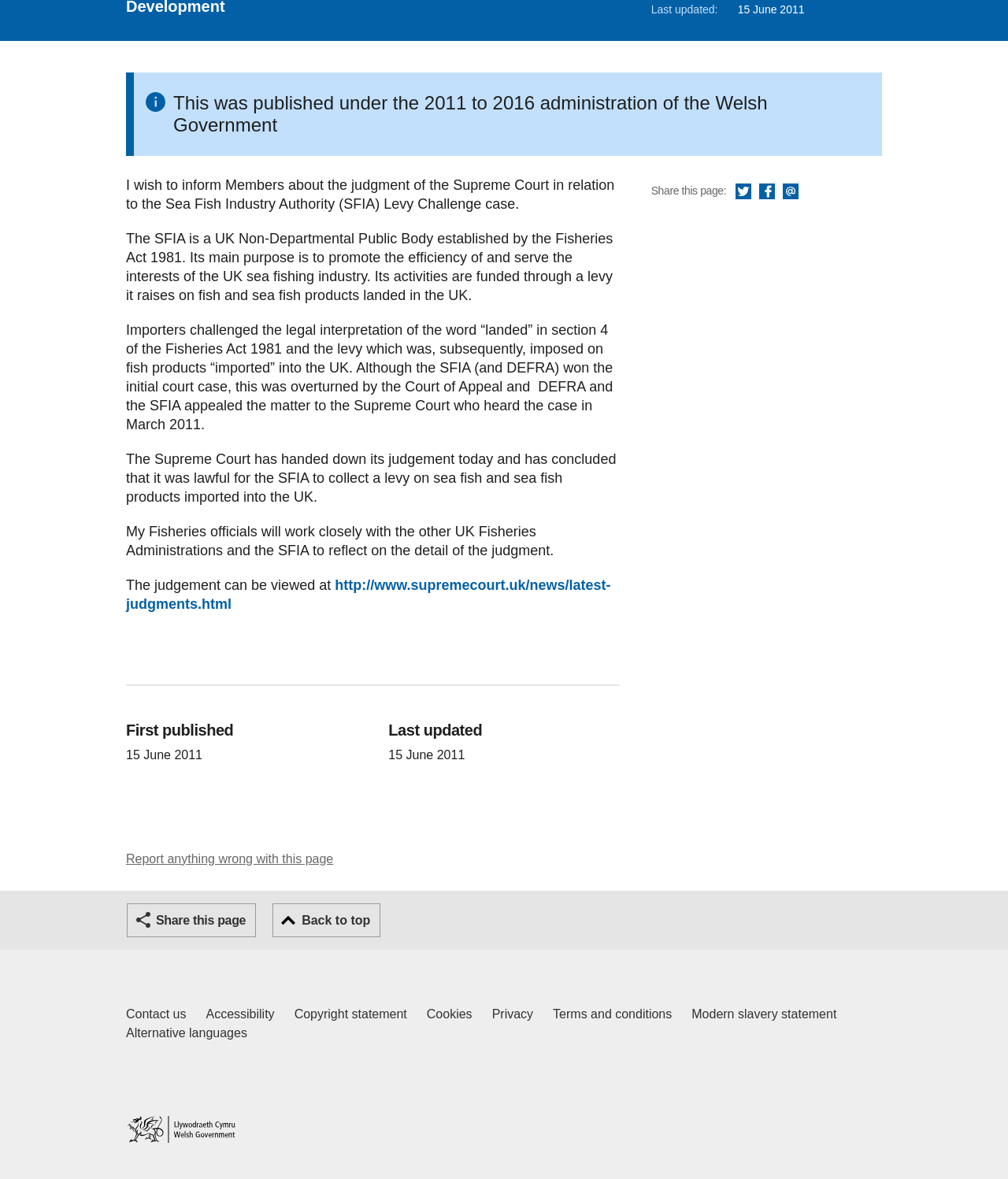Determine the bounding box coordinates for the HTML element described here: "Modern slavery statement".

[0.686, 0.852, 0.83, 0.869]